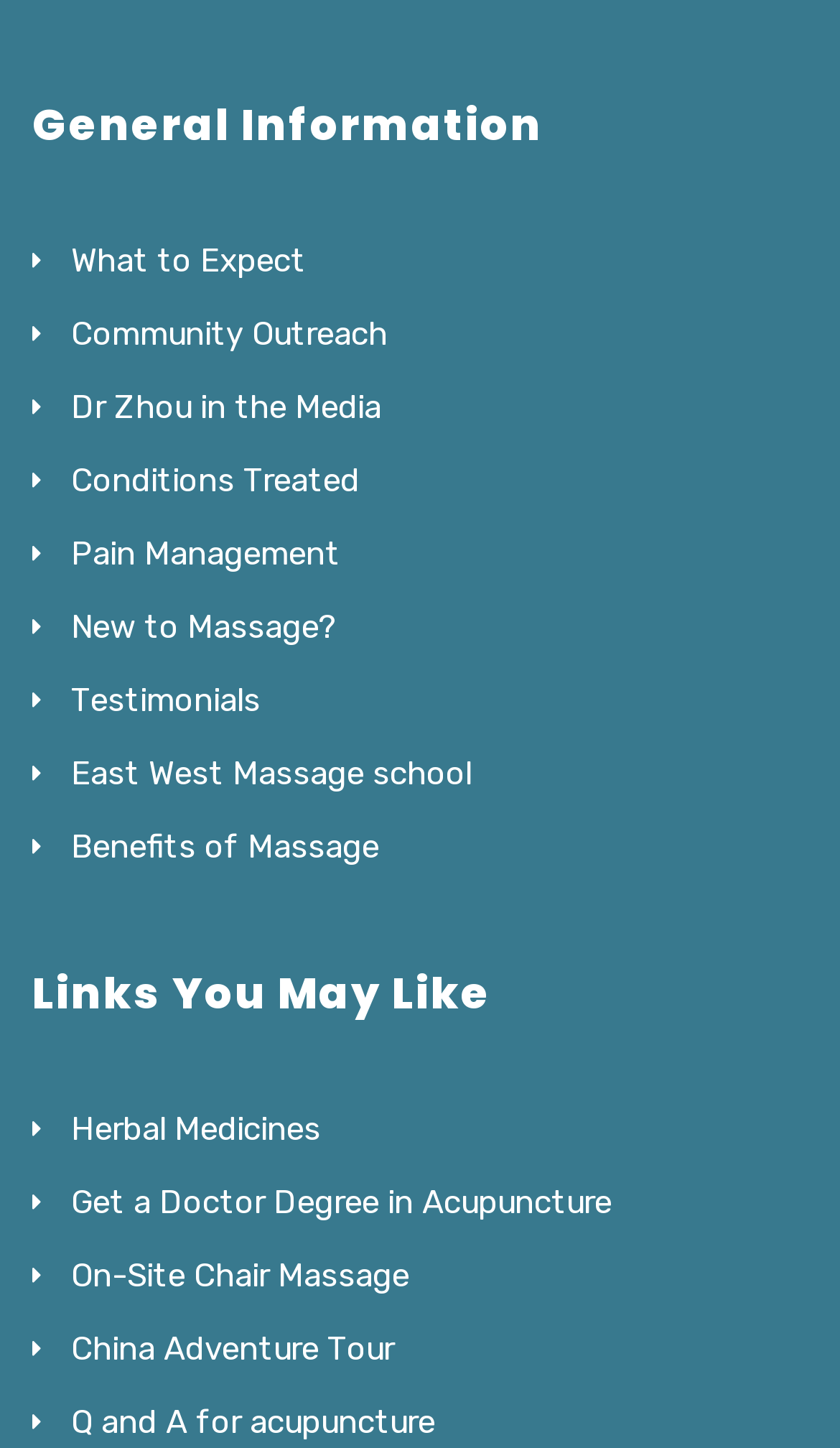How many headings are on the webpage? From the image, respond with a single word or brief phrase.

2